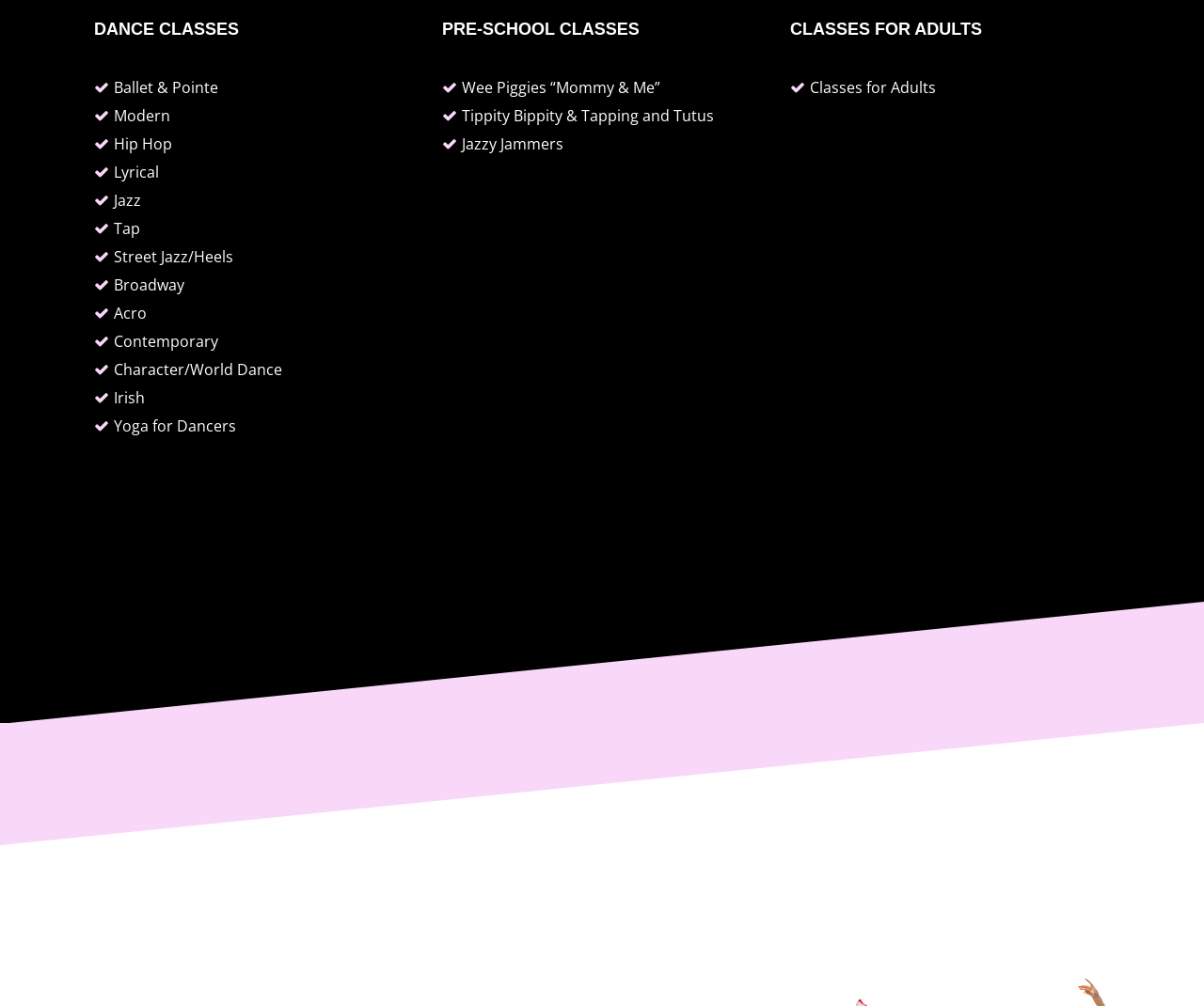Using the element description: "Ballet & Pointe", determine the bounding box coordinates for the specified UI element. The coordinates should be four float numbers between 0 and 1, [left, top, right, bottom].

[0.095, 0.077, 0.181, 0.098]